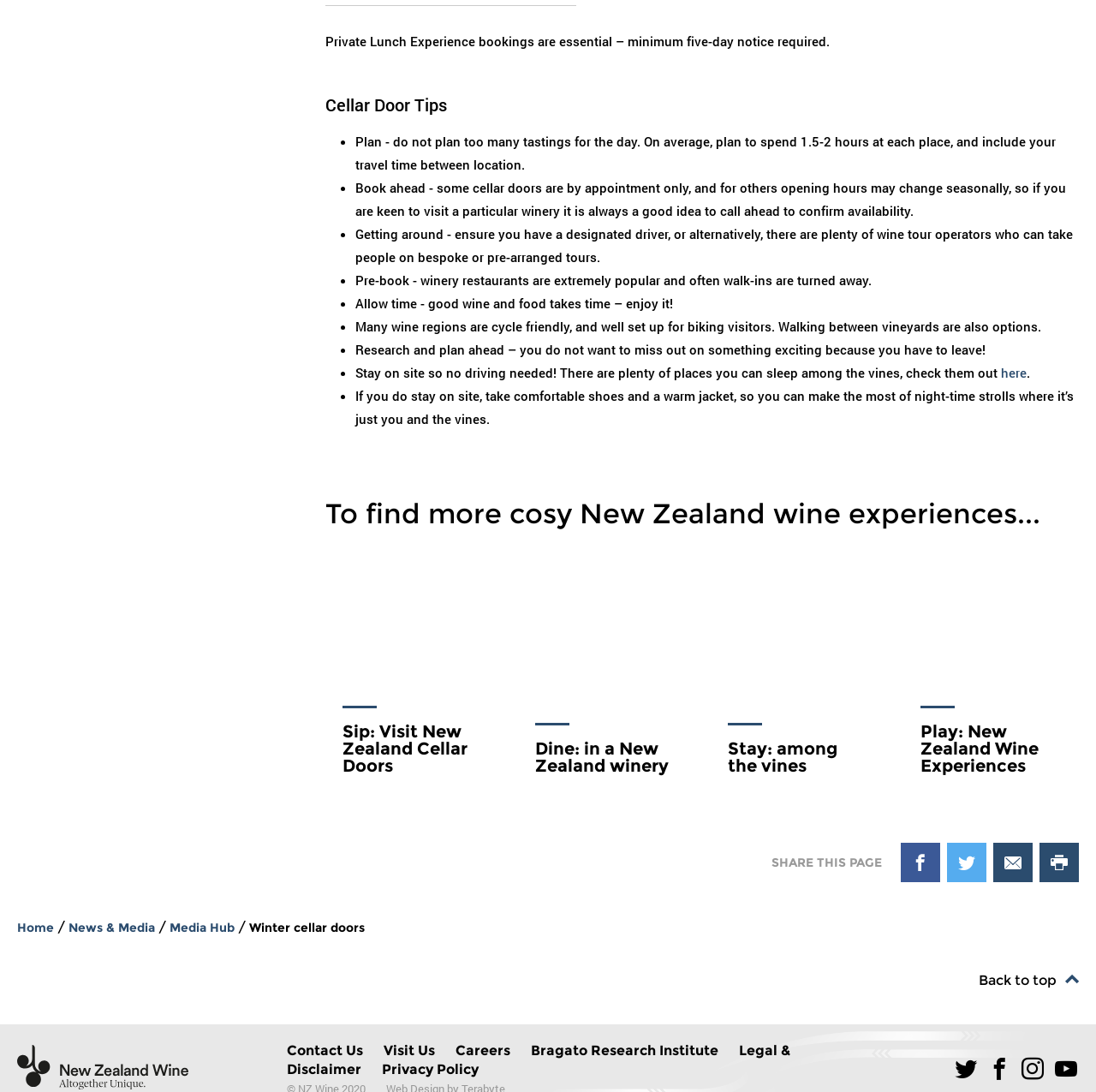Please identify the bounding box coordinates of the clickable area that will fulfill the following instruction: "Go back to top". The coordinates should be in the format of four float numbers between 0 and 1, i.e., [left, top, right, bottom].

[0.893, 0.89, 0.984, 0.905]